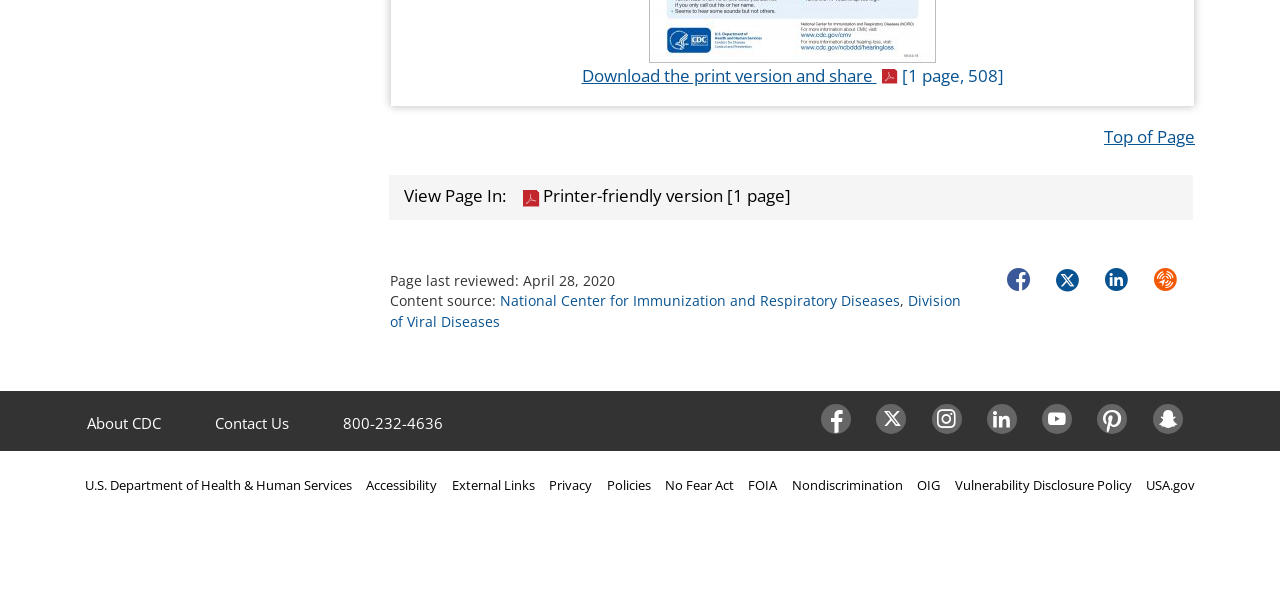What is the name of the organization that is the content source?
From the details in the image, answer the question comprehensively.

I found the answer by looking at the 'Content source:' section, which provides a link to the 'National Center for Immunization and Respiratory Diseases' organization.